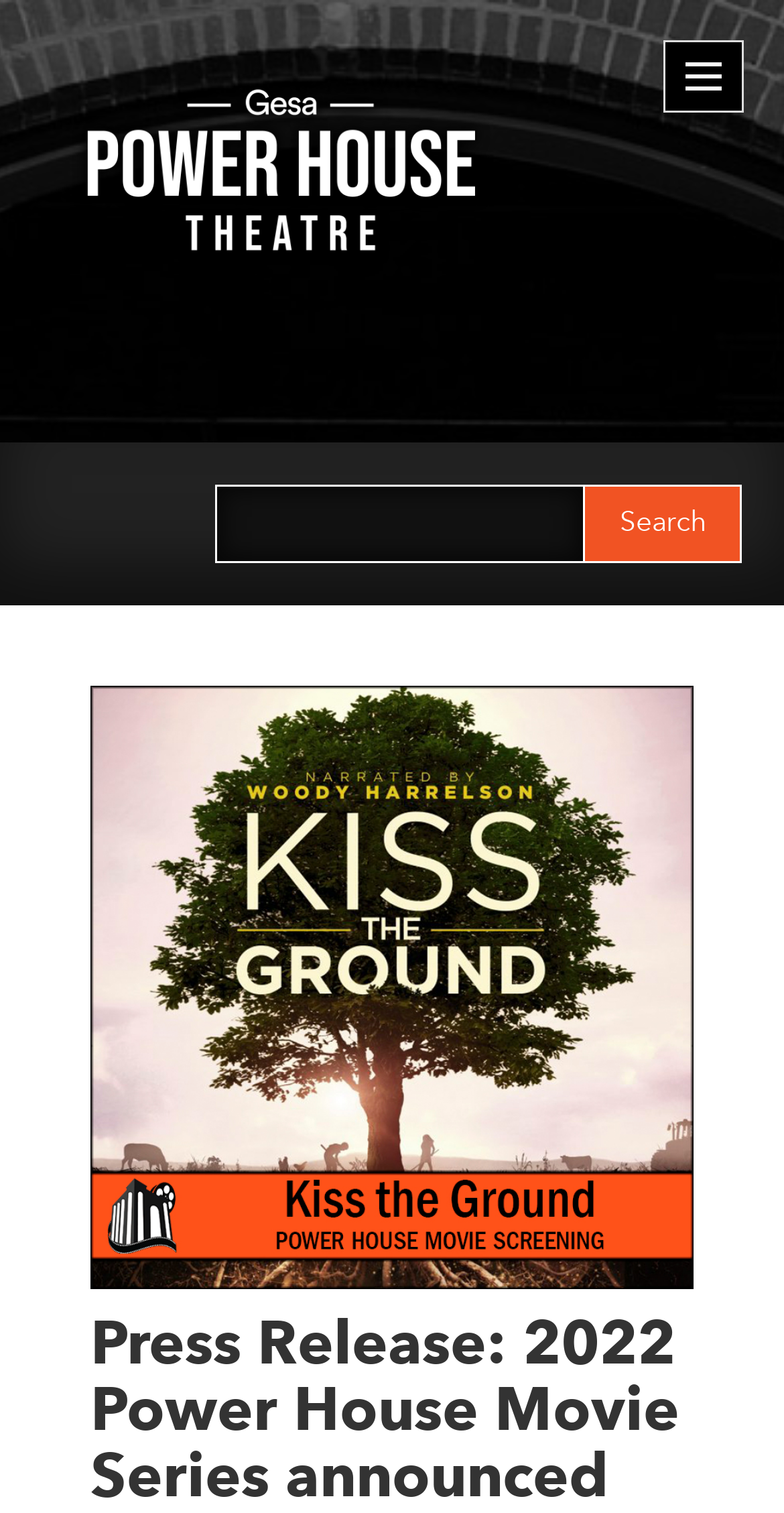What is the name of the theatre?
Using the image as a reference, give an elaborate response to the question.

The name of the theatre can be found at the top of the webpage, which is the root element. It is clearly stated as 'Gesa Power House Theatre'.